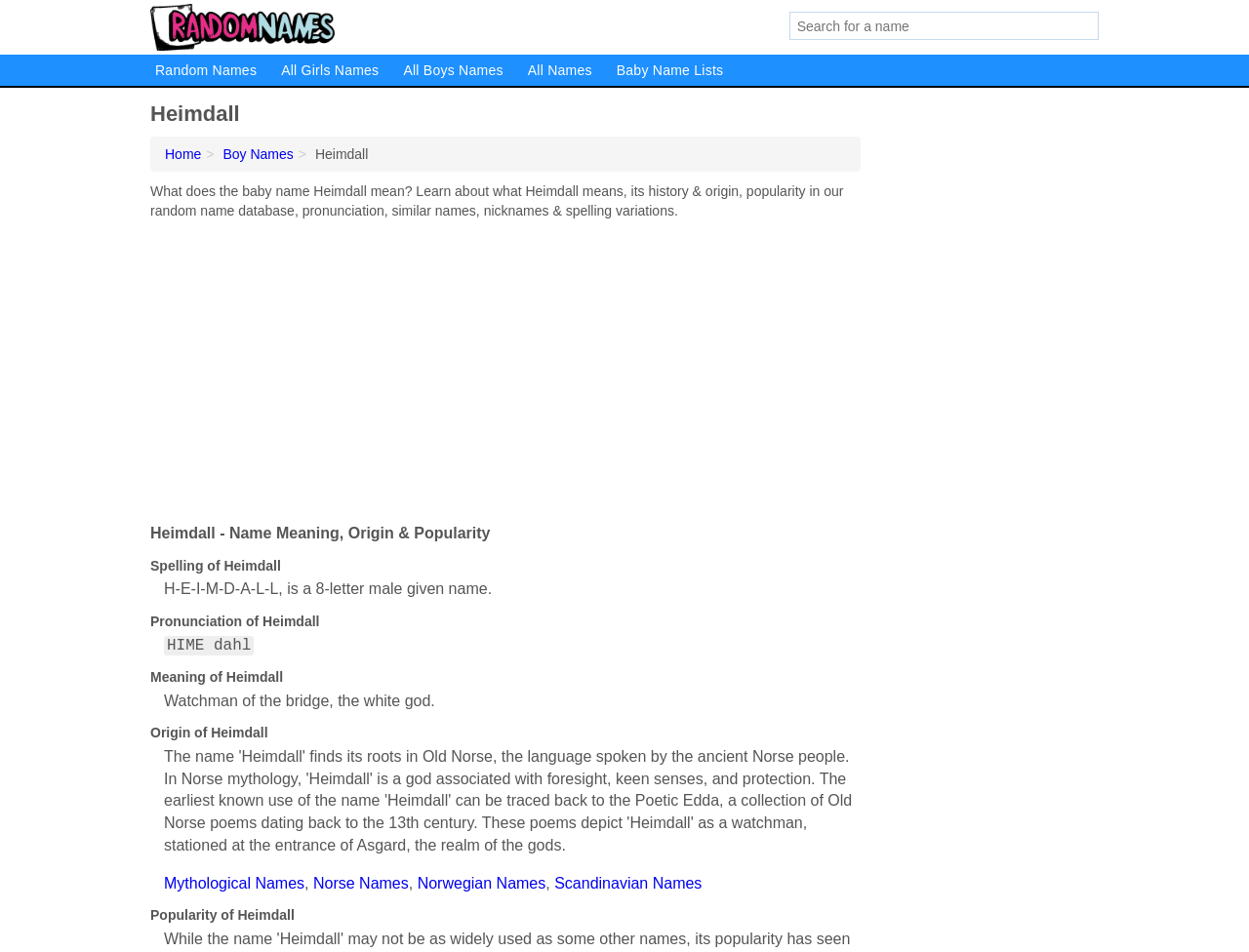Please determine the bounding box coordinates for the UI element described as: "Norse Names".

[0.251, 0.918, 0.327, 0.935]